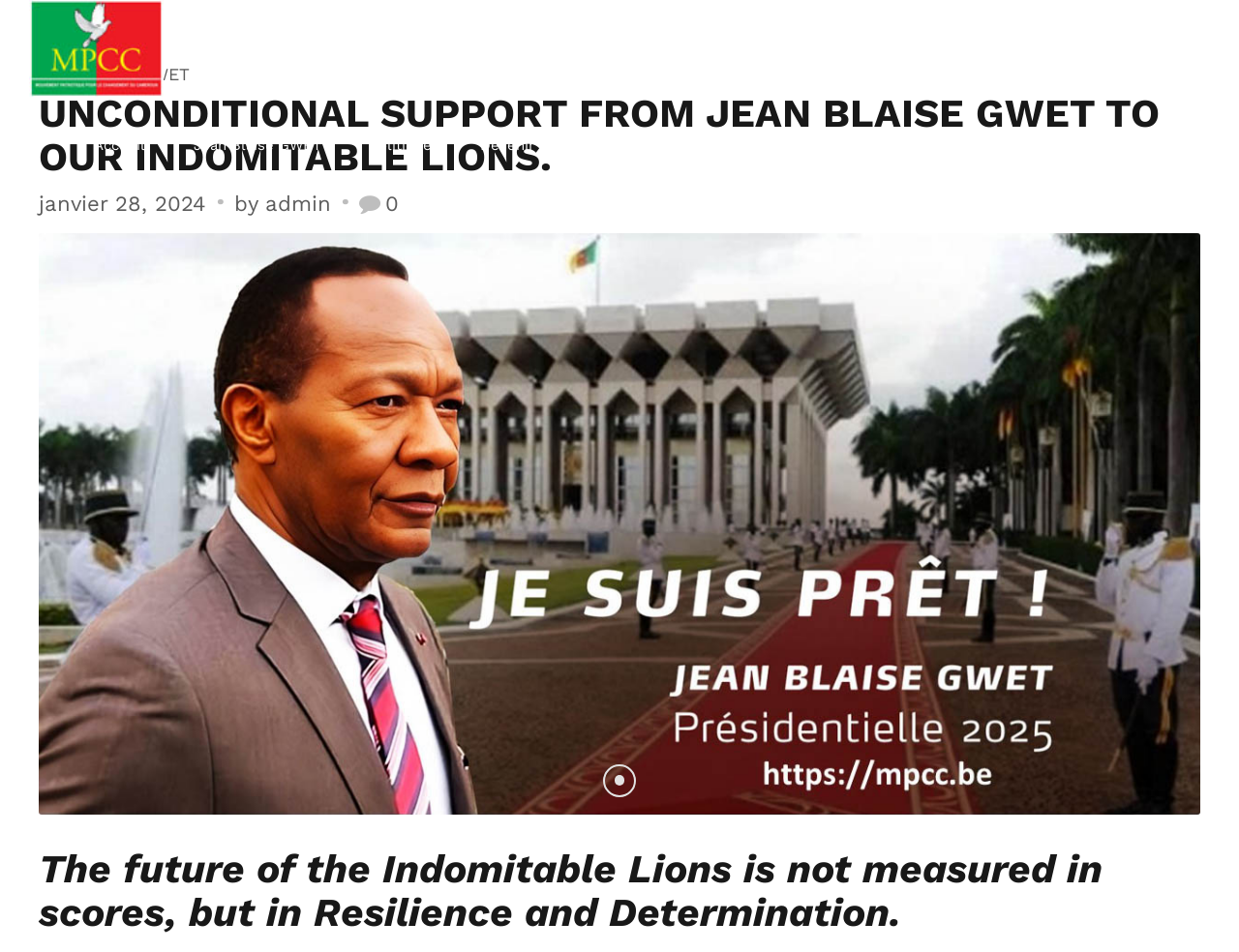Can you determine the bounding box coordinates of the area that needs to be clicked to fulfill the following instruction: "Learn about the 1st engagement of the party"?

[0.451, 0.239, 0.623, 0.342]